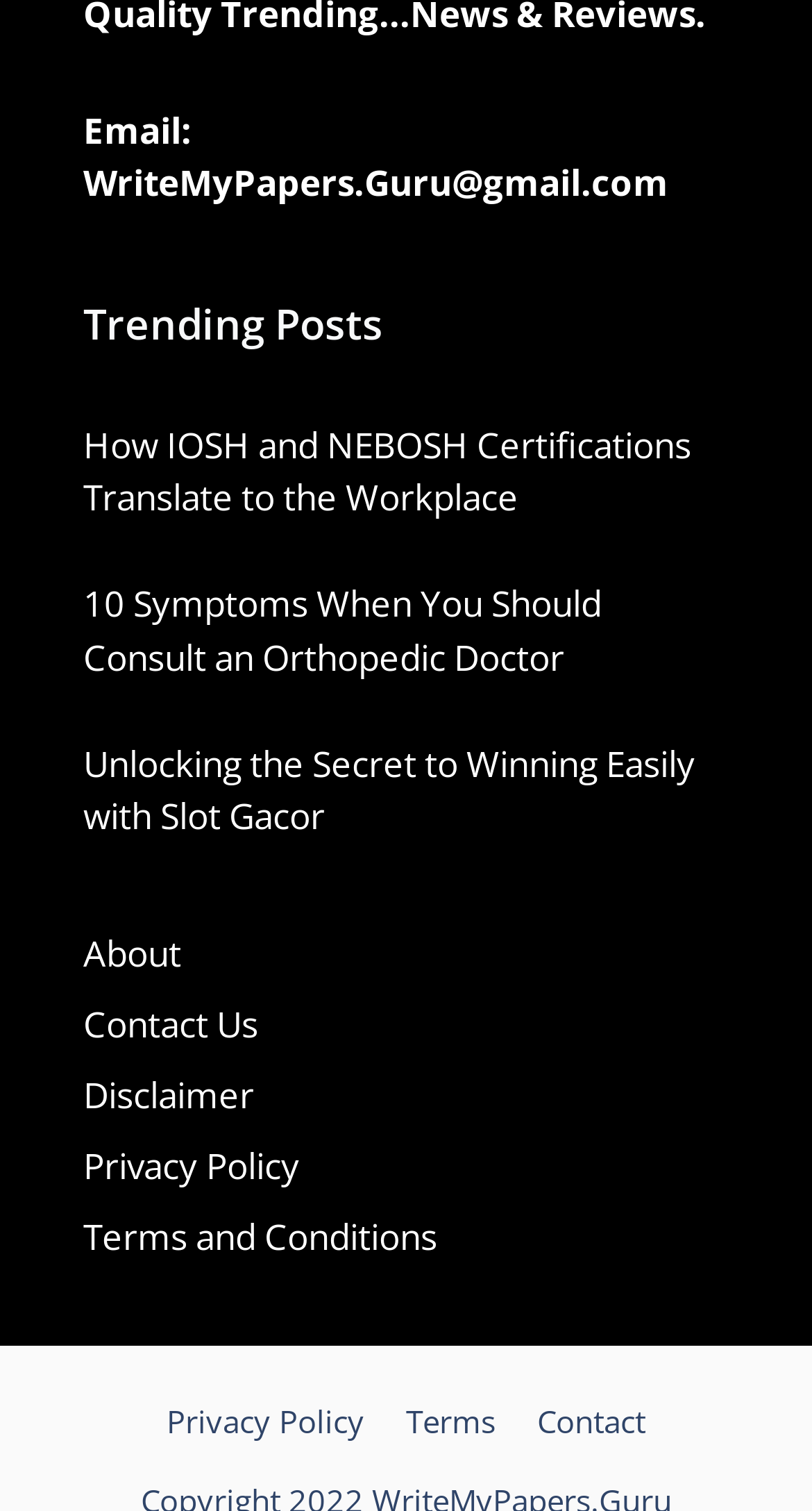Refer to the image and offer a detailed explanation in response to the question: What is the last link mentioned at the footer section?

The last link mentioned at the footer section is 'Contact', which is located at the rightmost part of the footer section.